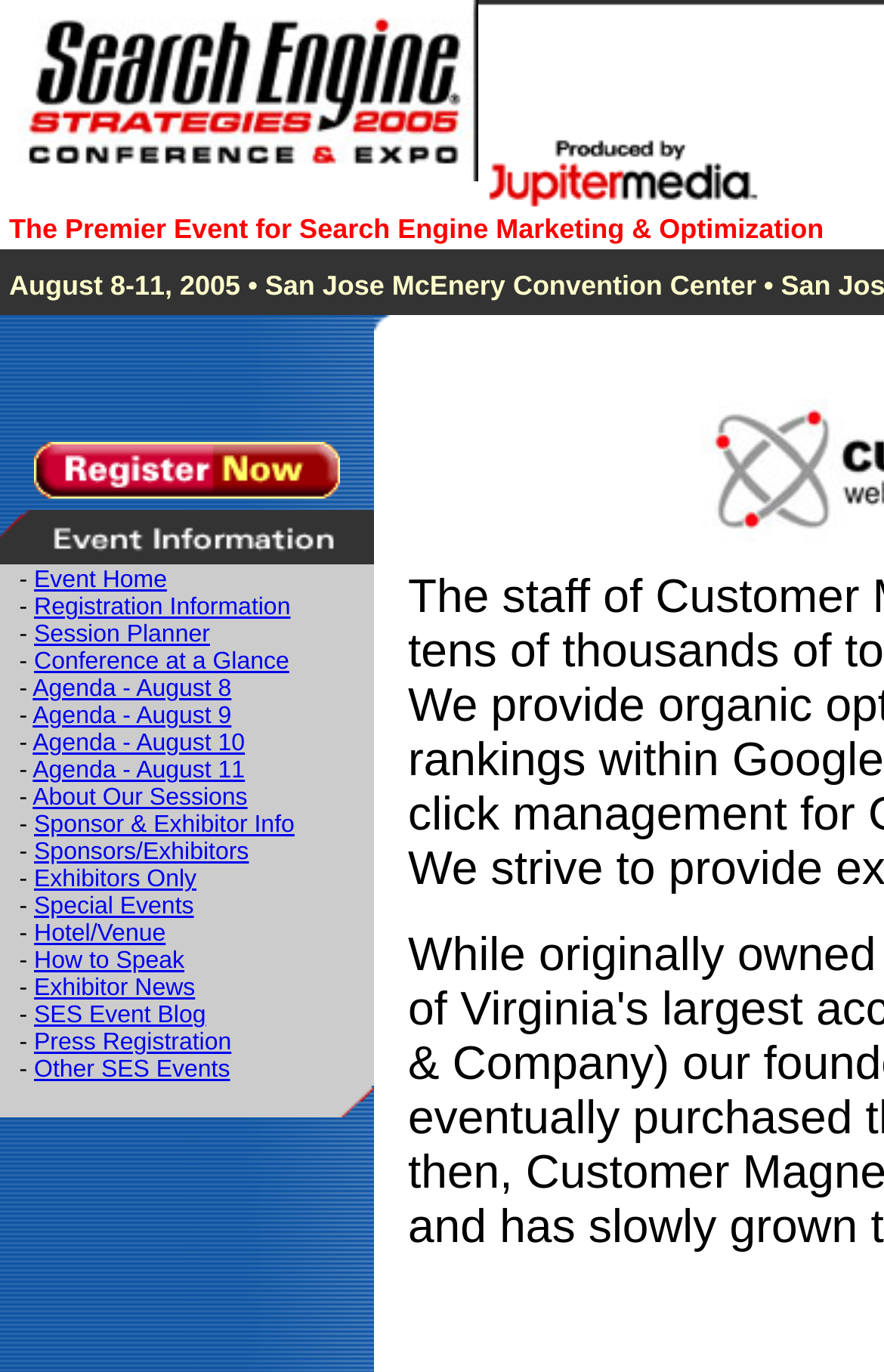Give a concise answer using one word or a phrase to the following question:
What is the purpose of the image at the bottom of the page?

Decoration or separator